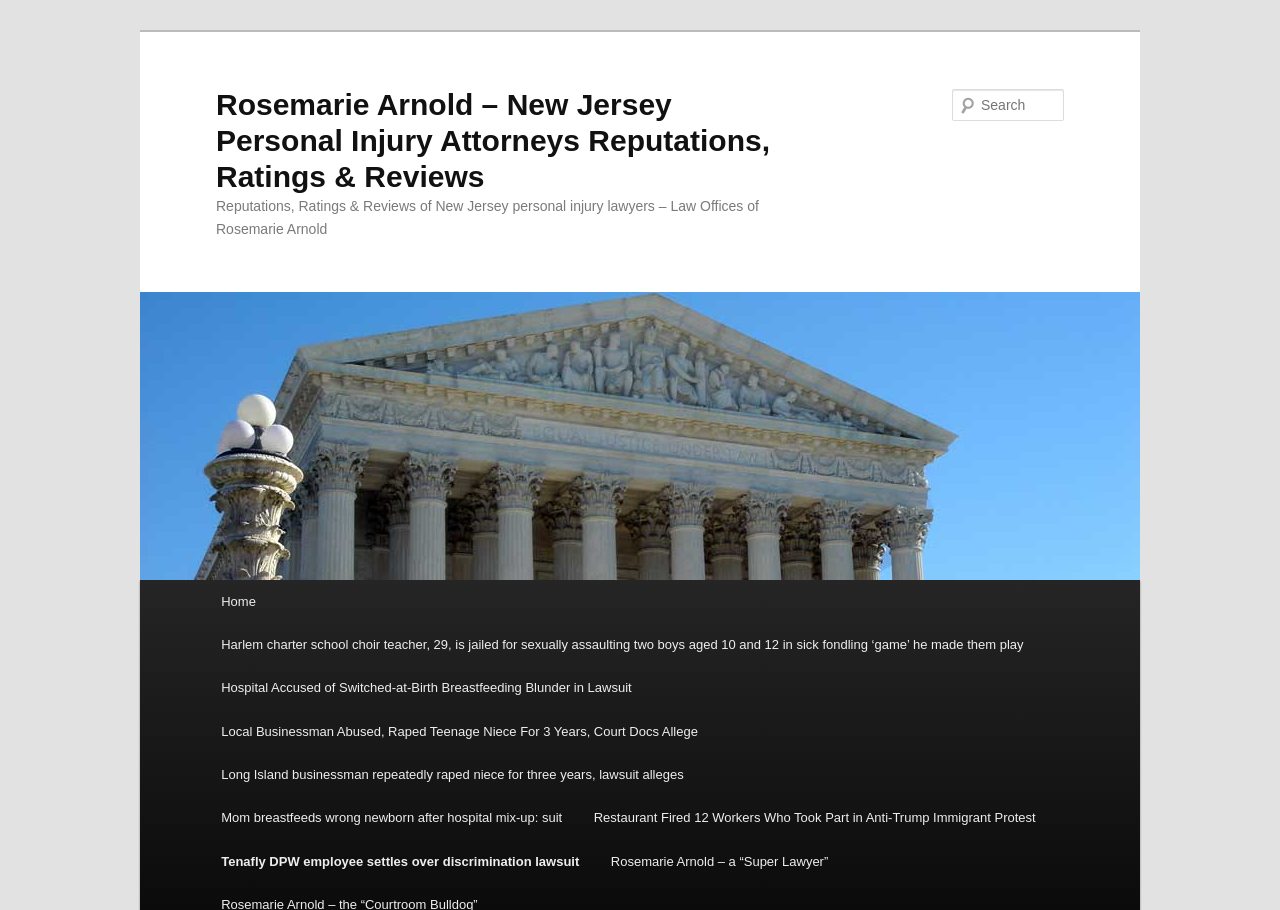Please indicate the bounding box coordinates of the element's region to be clicked to achieve the instruction: "Go to the homepage". Provide the coordinates as four float numbers between 0 and 1, i.e., [left, top, right, bottom].

[0.16, 0.637, 0.212, 0.684]